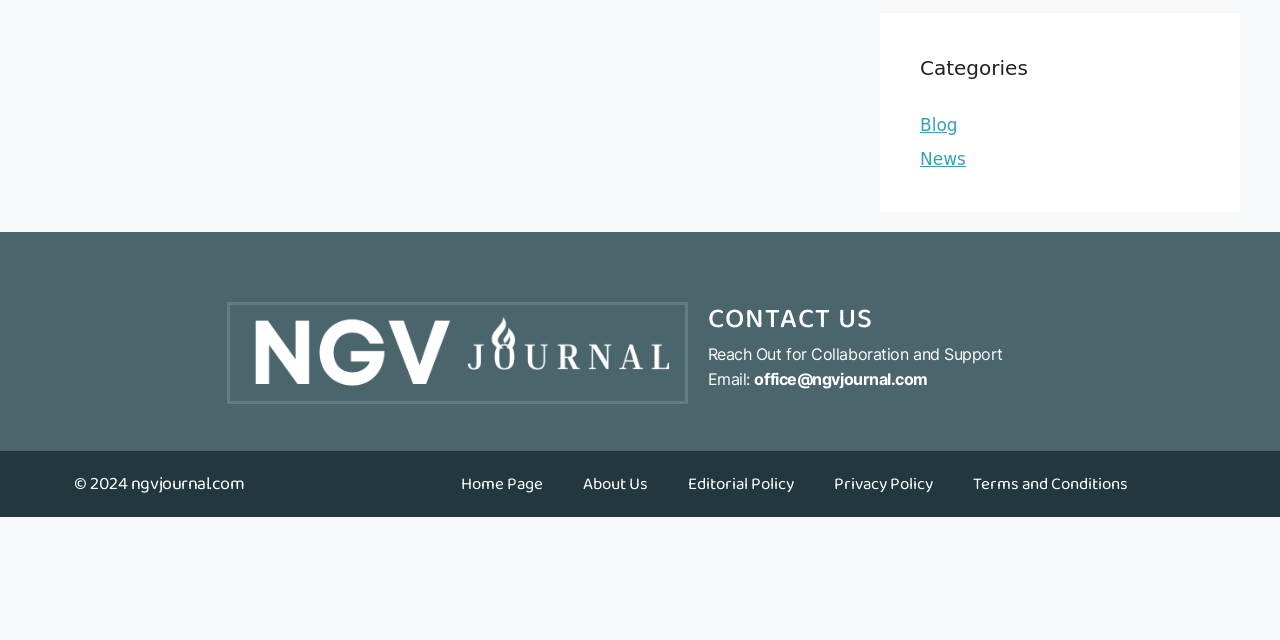Find the bounding box of the element with the following description: "Privacy Policy". The coordinates must be four float numbers between 0 and 1, formatted as [left, top, right, bottom].

[0.636, 0.721, 0.745, 0.793]